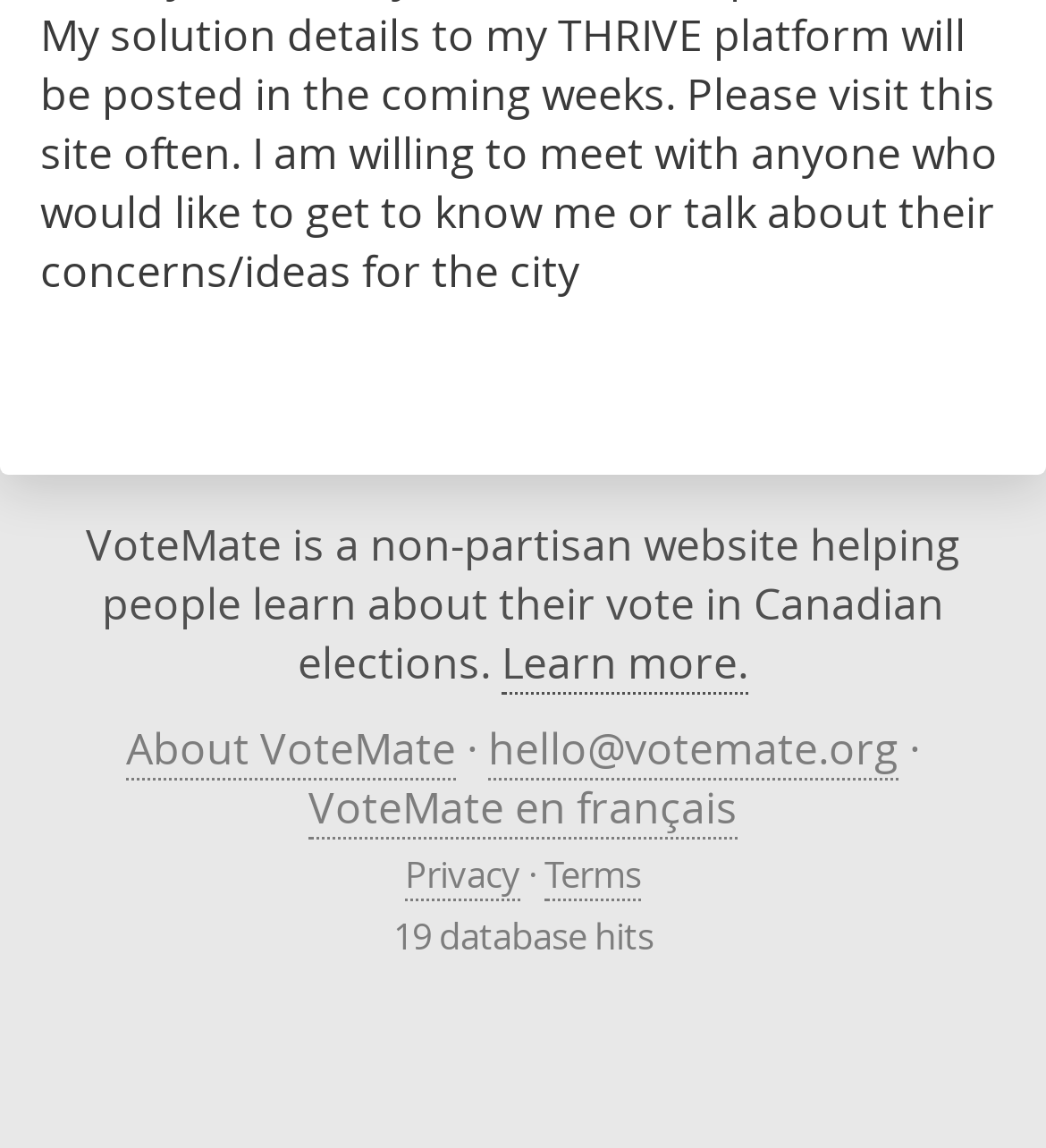What is the contact email address of VoteMate?
Provide an in-depth and detailed answer to the question.

The link element 'hello@votemate.org' provides the contact email address of VoteMate, which can be used to reach out to the organization.